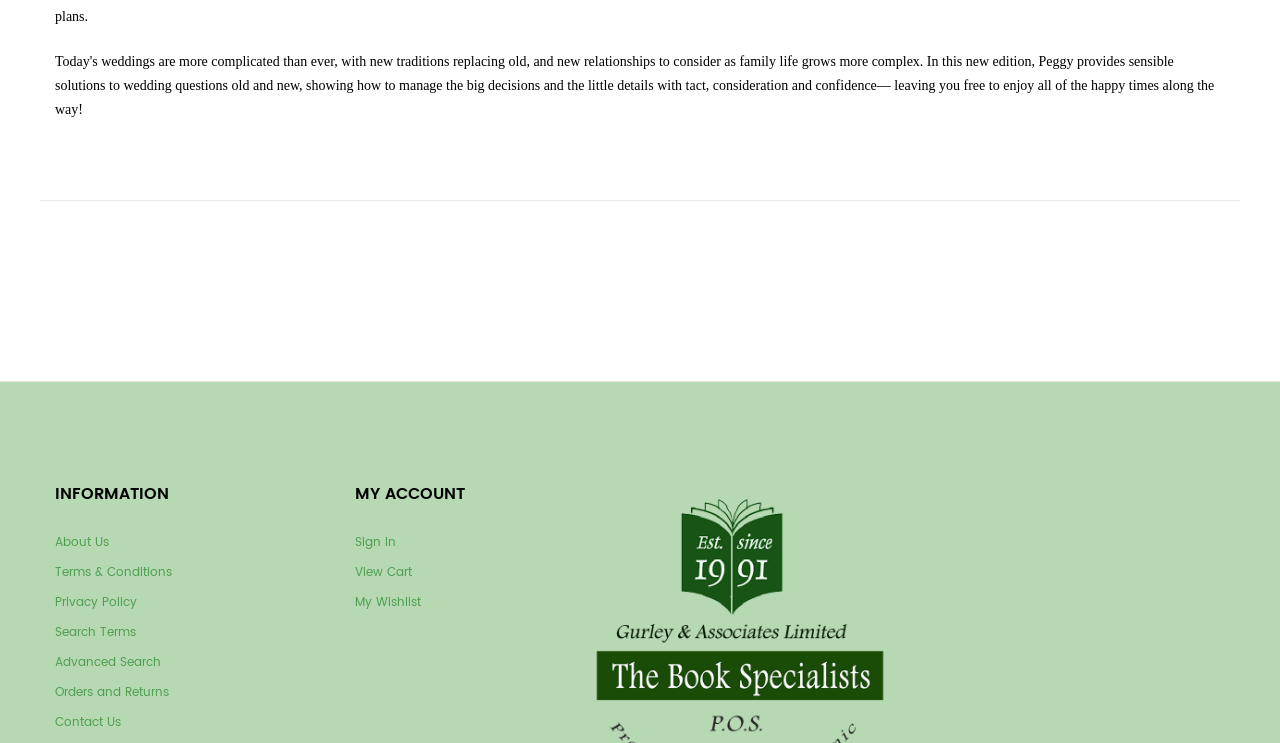Locate the bounding box coordinates of the clickable area needed to fulfill the instruction: "access my wishlist".

[0.277, 0.795, 0.329, 0.828]